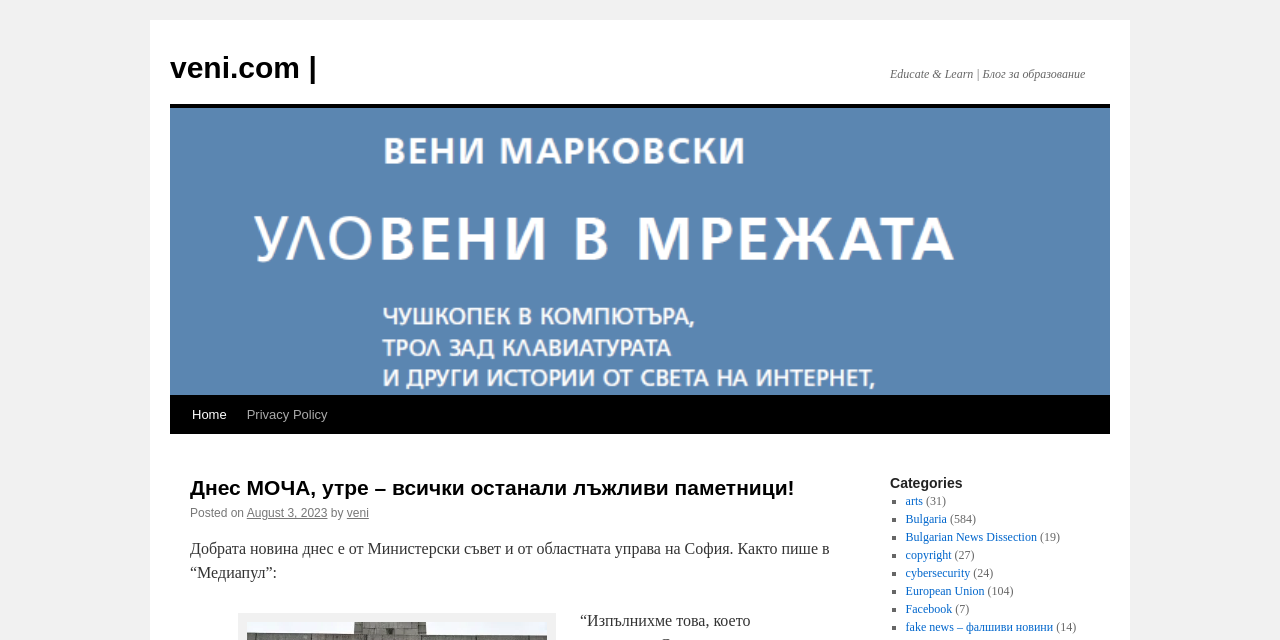Who is the author of the first article?
Give a one-word or short phrase answer based on the image.

veni